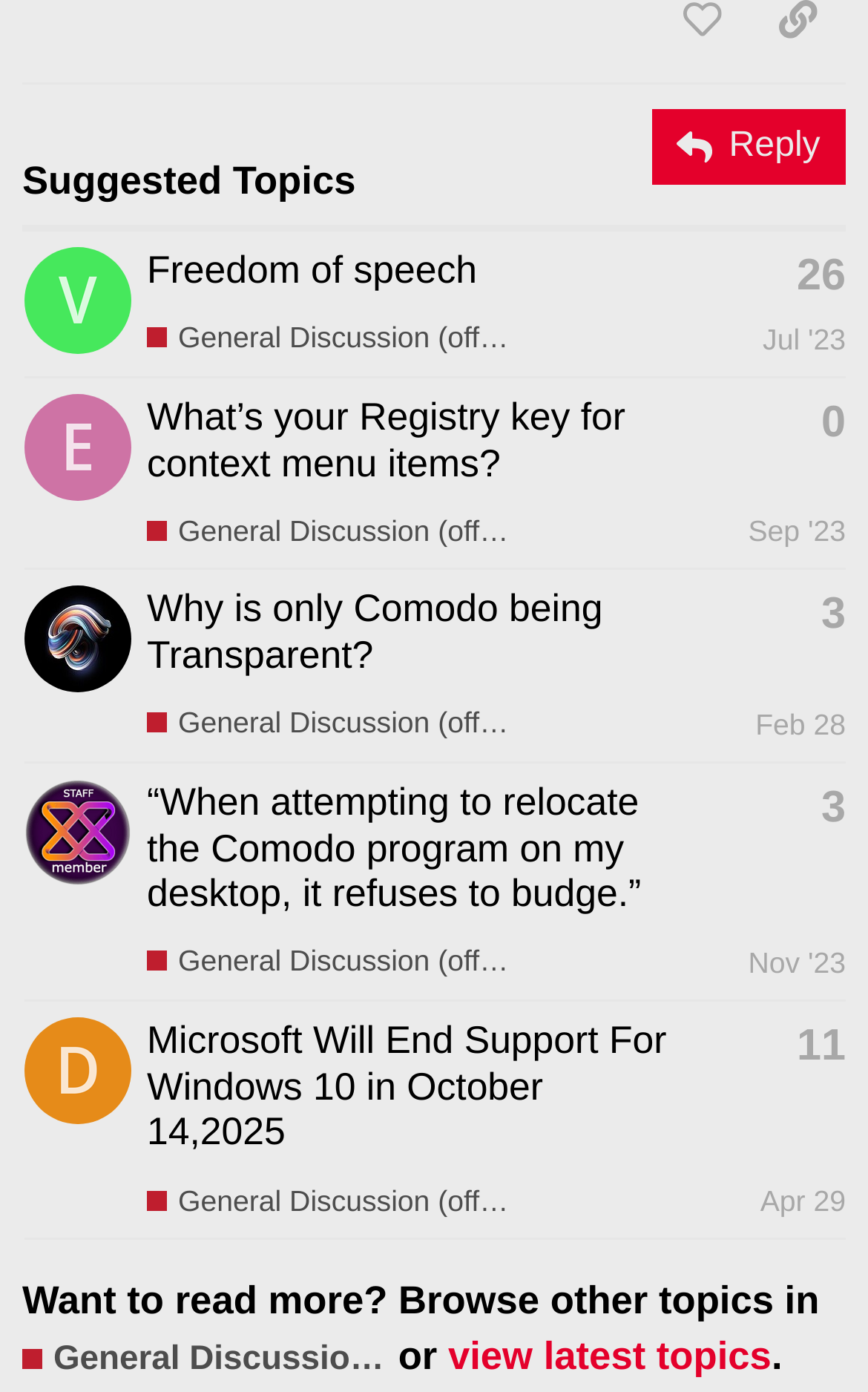How many topics are suggested on this webpage?
Please analyze the image and answer the question with as much detail as possible.

I found the answer by counting the number of gridcells in the table, which represents the suggested topics.